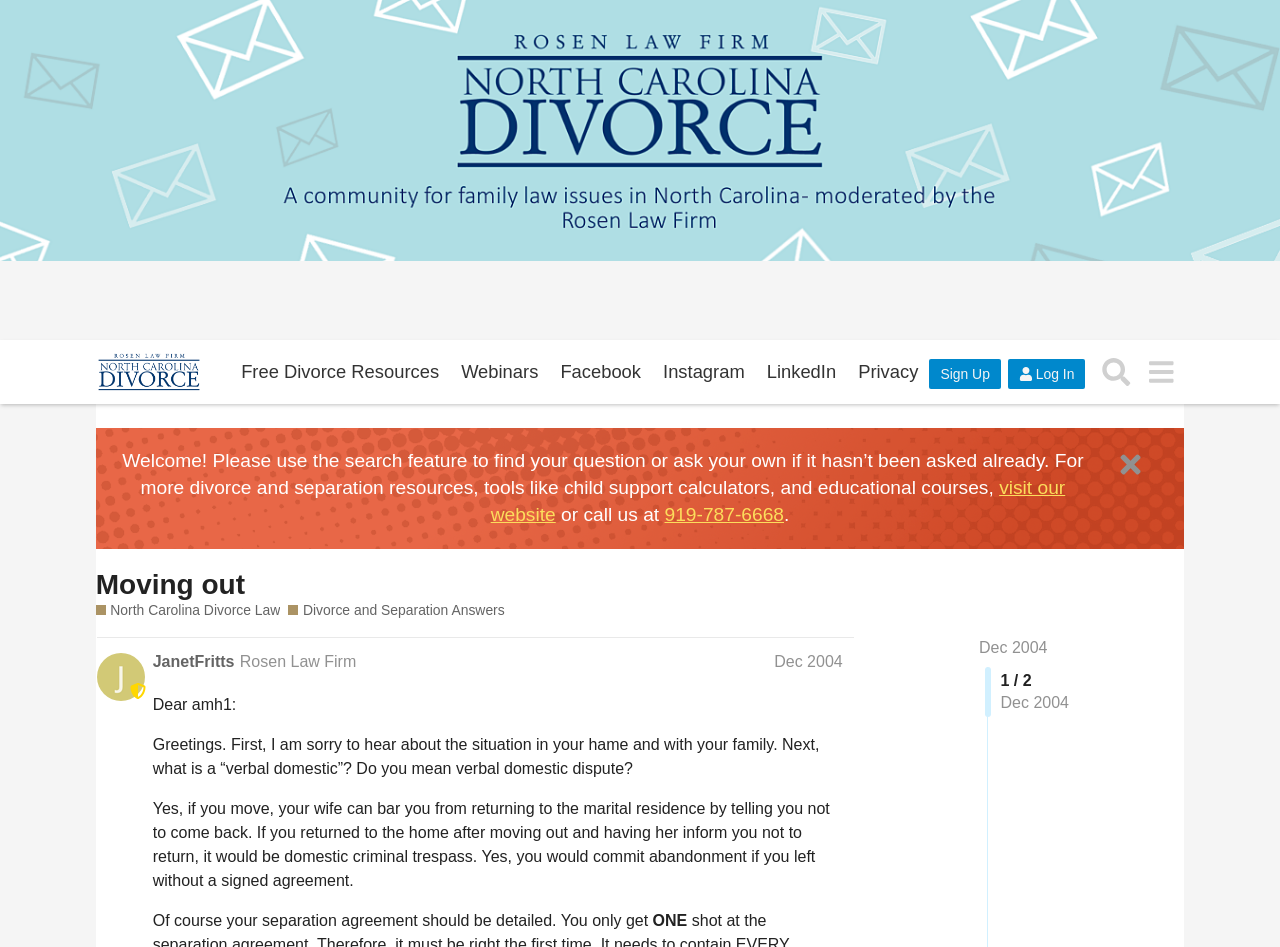What is the purpose of the search feature on the webpage?
By examining the image, provide a one-word or phrase answer.

To find questions or ask own